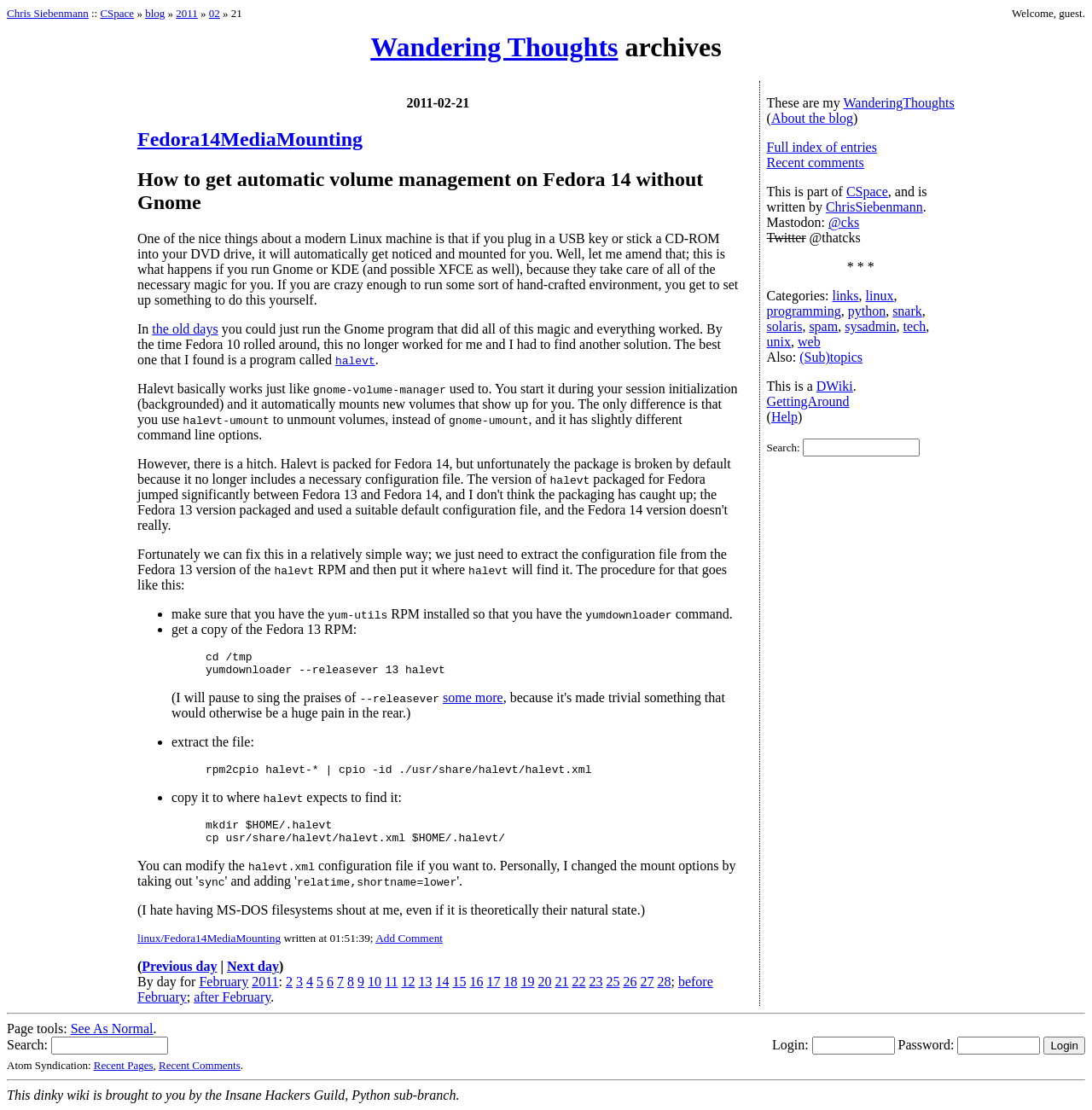How many steps are there in the procedure to fix the halevt package?
Utilize the information in the image to give a detailed answer to the question.

The procedure to fix the halevt package is listed in the blog post with four steps, each marked with a bullet point. These steps are: making sure yum-utils is installed, getting a copy of the Fedora 13 RPM, extracting the file, and copying it to where halevt expects to find it.